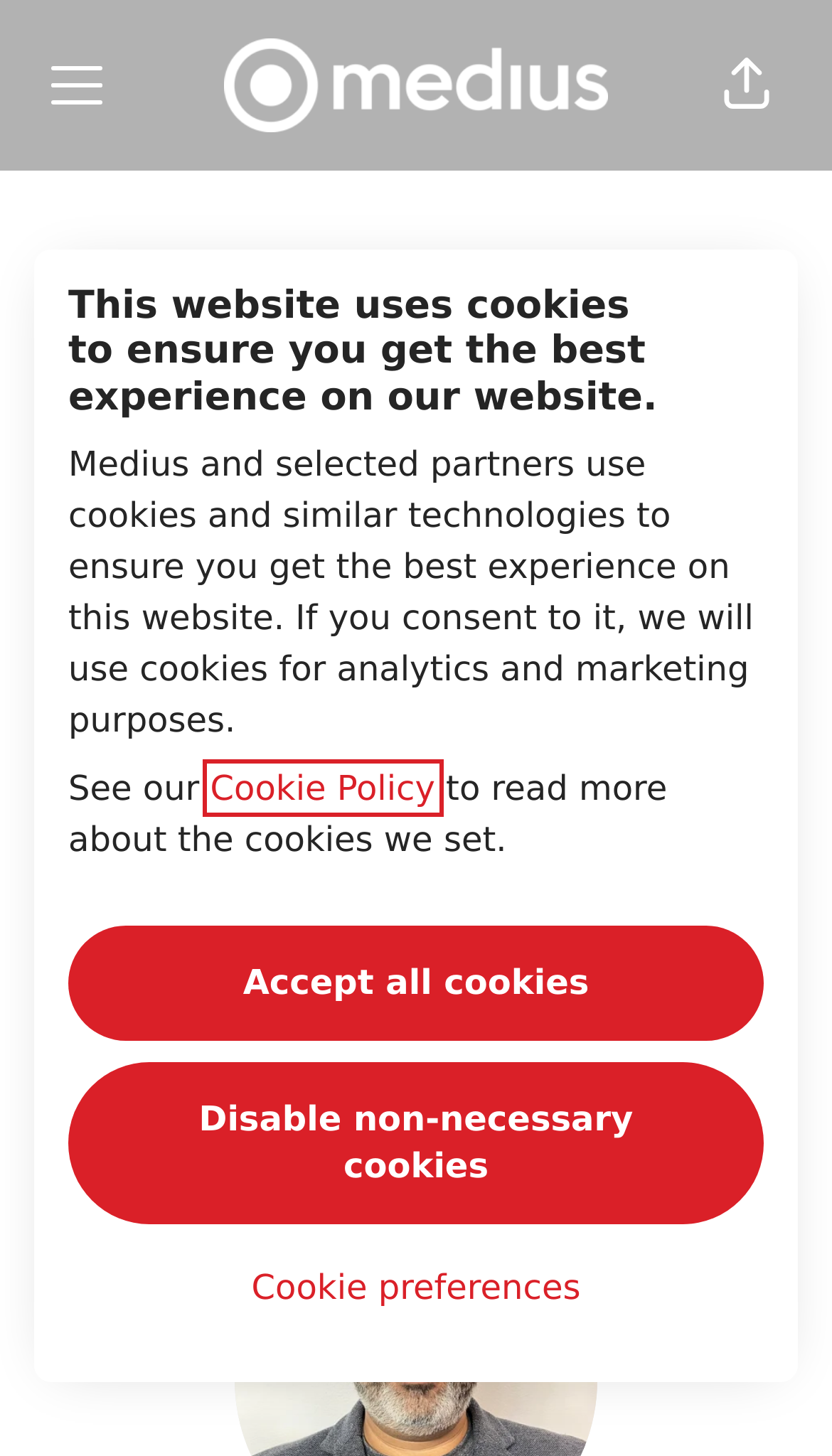Find and provide the bounding box coordinates for the UI element described with: "Career menu".

[0.021, 0.018, 0.164, 0.1]